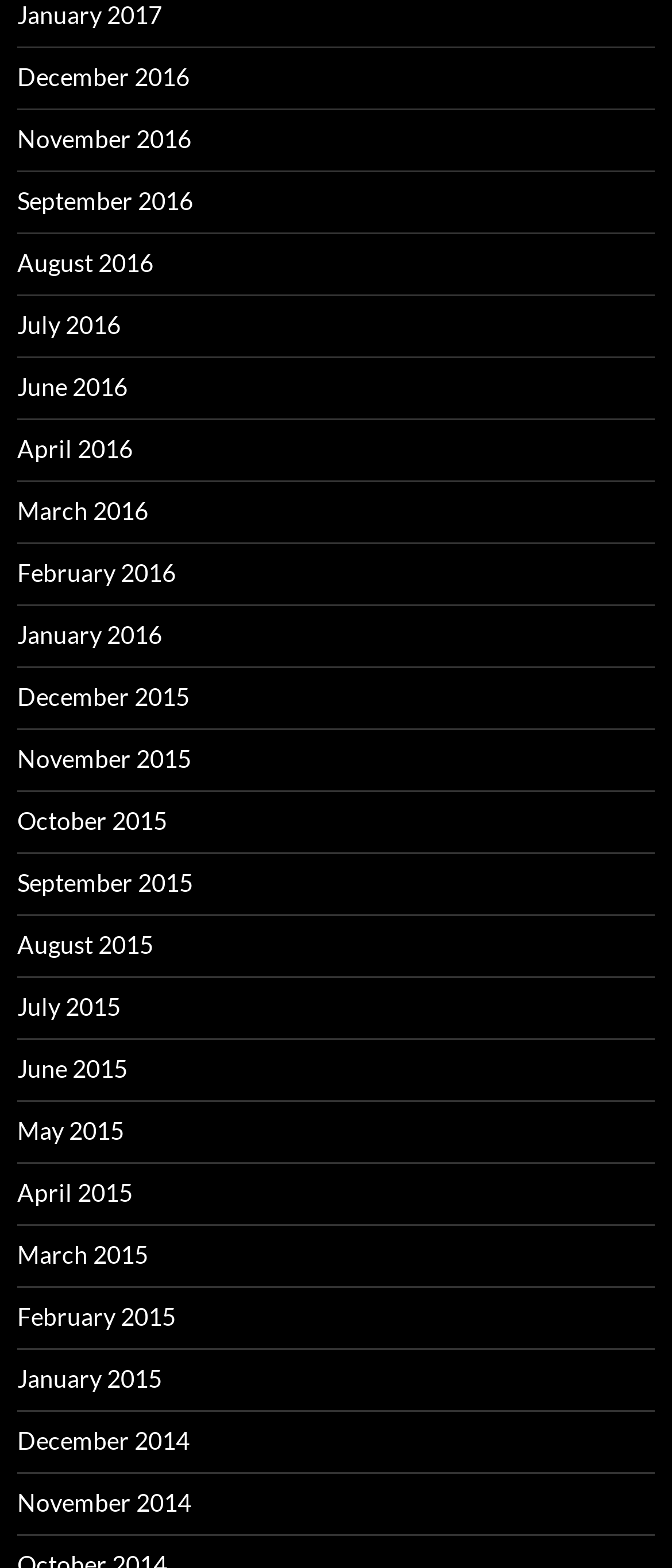How many months are listed in 2016?
Could you give a comprehensive explanation in response to this question?

I counted the number of links with '2016' in their text and found that there are 12 months listed in 2016, from January to December.